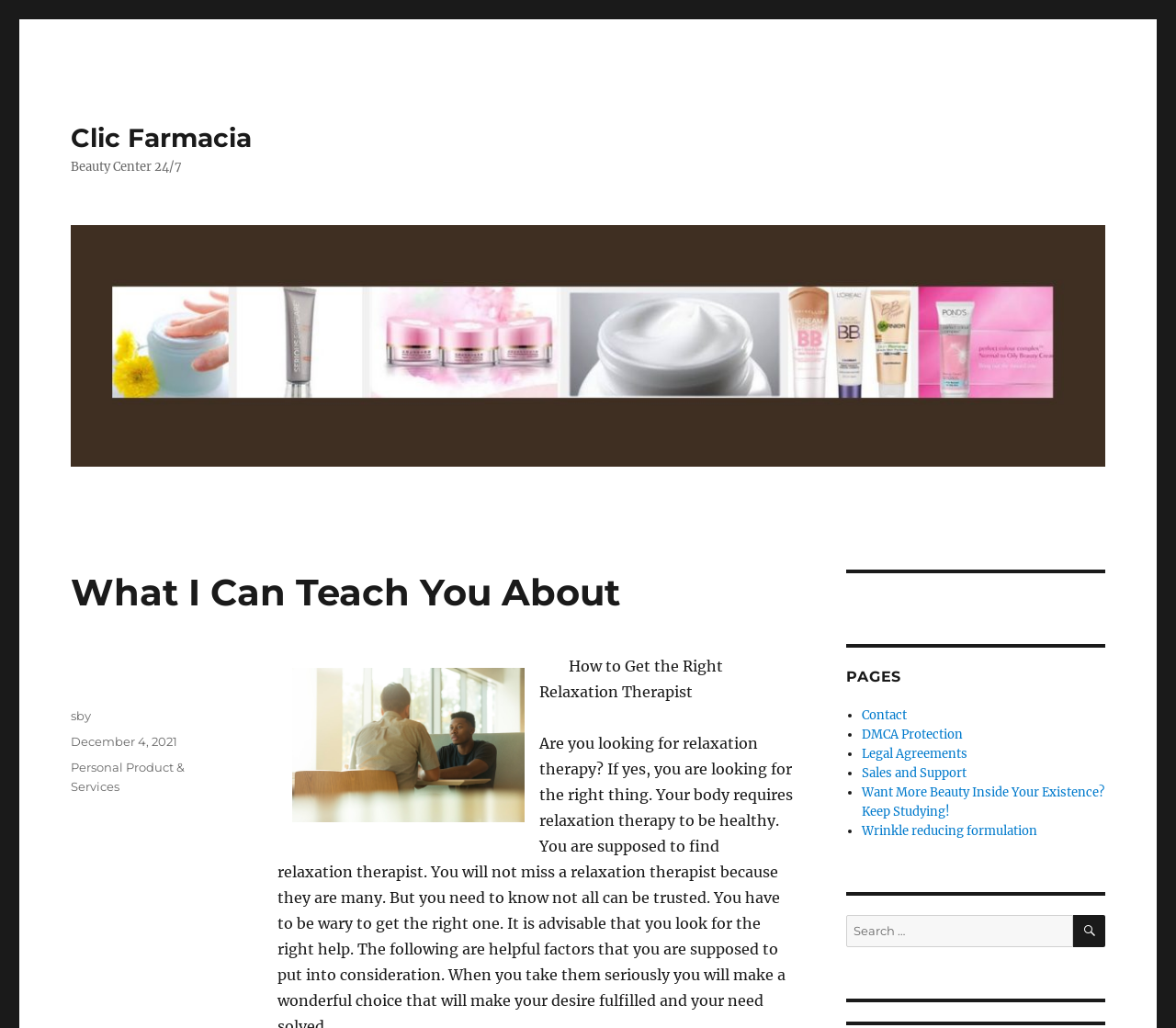Please examine the image and answer the question with a detailed explanation:
What is the topic of the article?

The topic of the article is mentioned in the subheading as 'How to Get the Right Relaxation Therapist', which suggests that the article is about finding the right relaxation therapist.